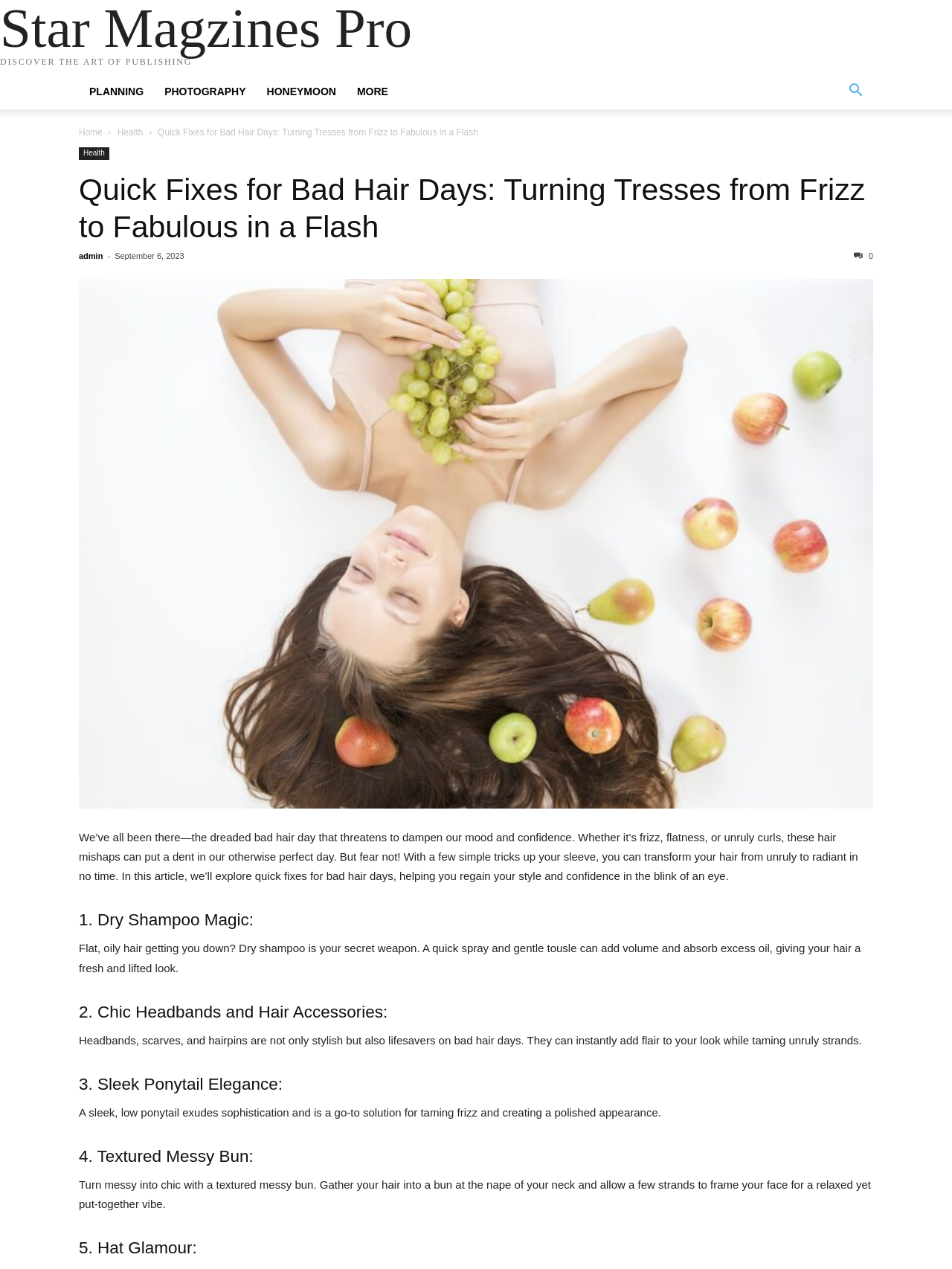Please determine the bounding box coordinates of the clickable area required to carry out the following instruction: "View the replies on 'What I heard & saw at the Yes Bank AGM'". The coordinates must be four float numbers between 0 and 1, represented as [left, top, right, bottom].

None